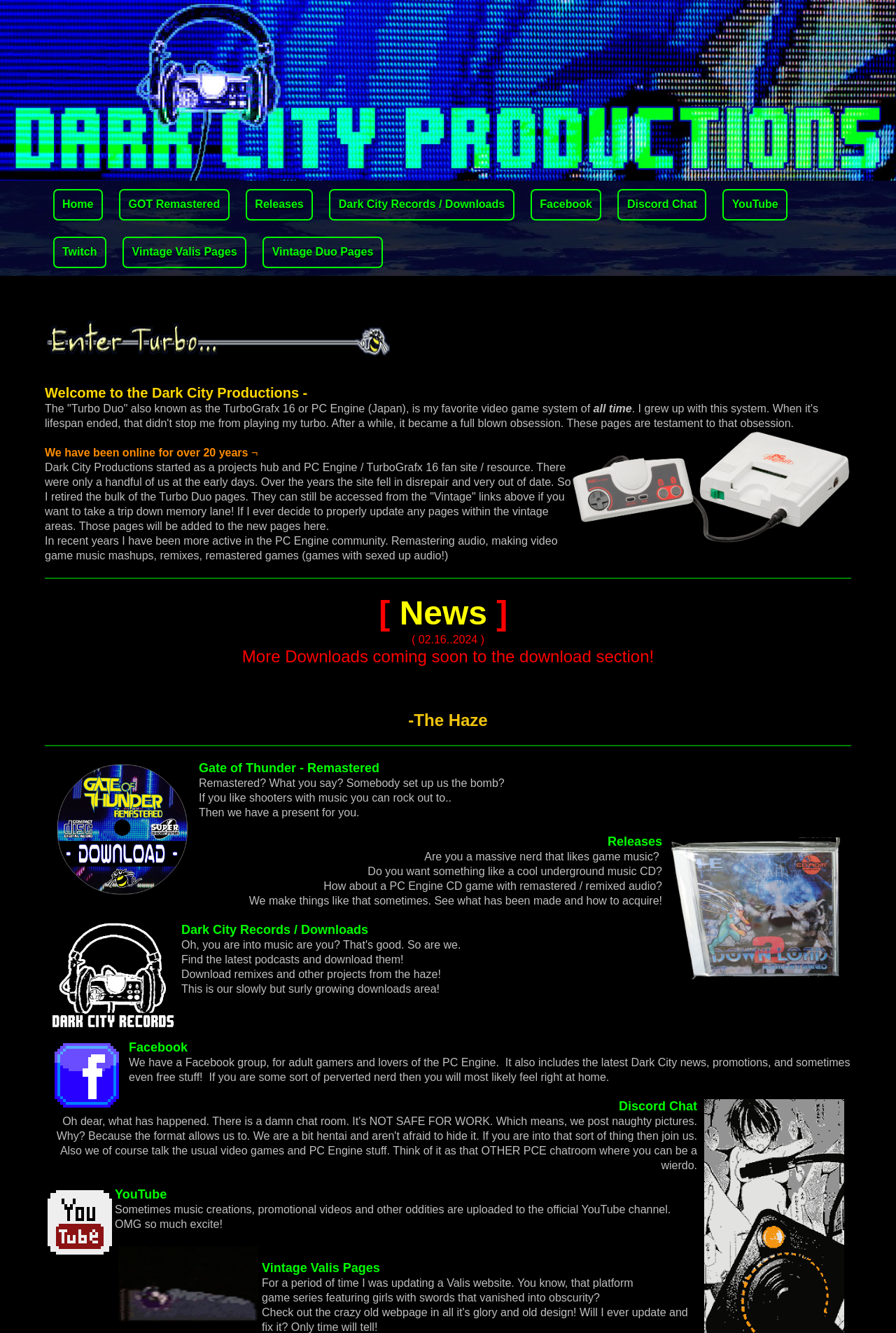Using the webpage screenshot and the element description Dark City Records / Downloads, determine the bounding box coordinates. Specify the coordinates in the format (top-left x, top-left y, bottom-right x, bottom-right y) with values ranging from 0 to 1.

[0.378, 0.149, 0.563, 0.158]